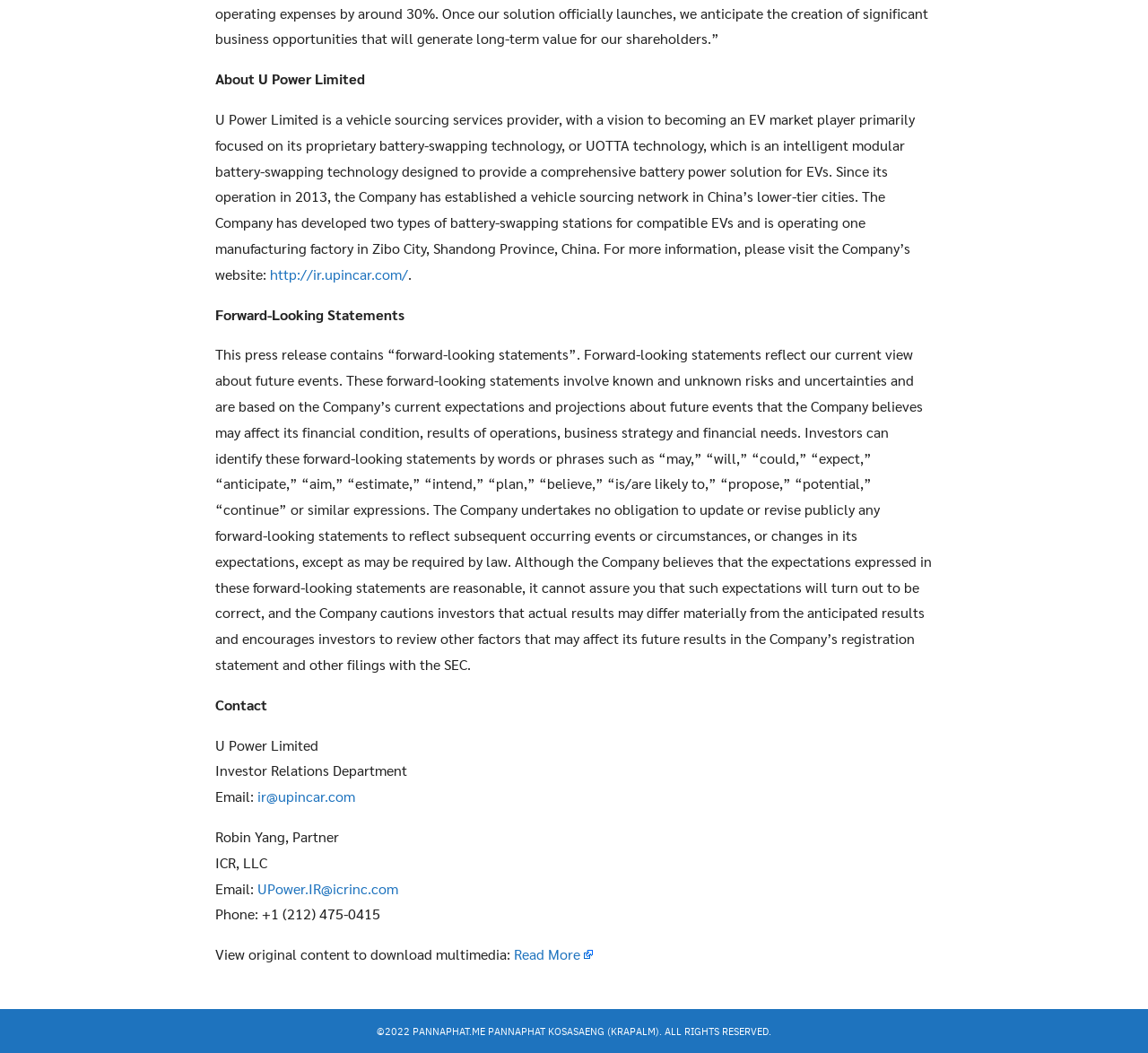Look at the image and answer the question in detail:
Who is the contact person for Investor Relations Department?

The text lists the contact information, 'Investor Relations Department... Email: ir@upincar.com... Robin Yang, Partner...' which indicates that Robin Yang is the contact person for the Investor Relations Department.